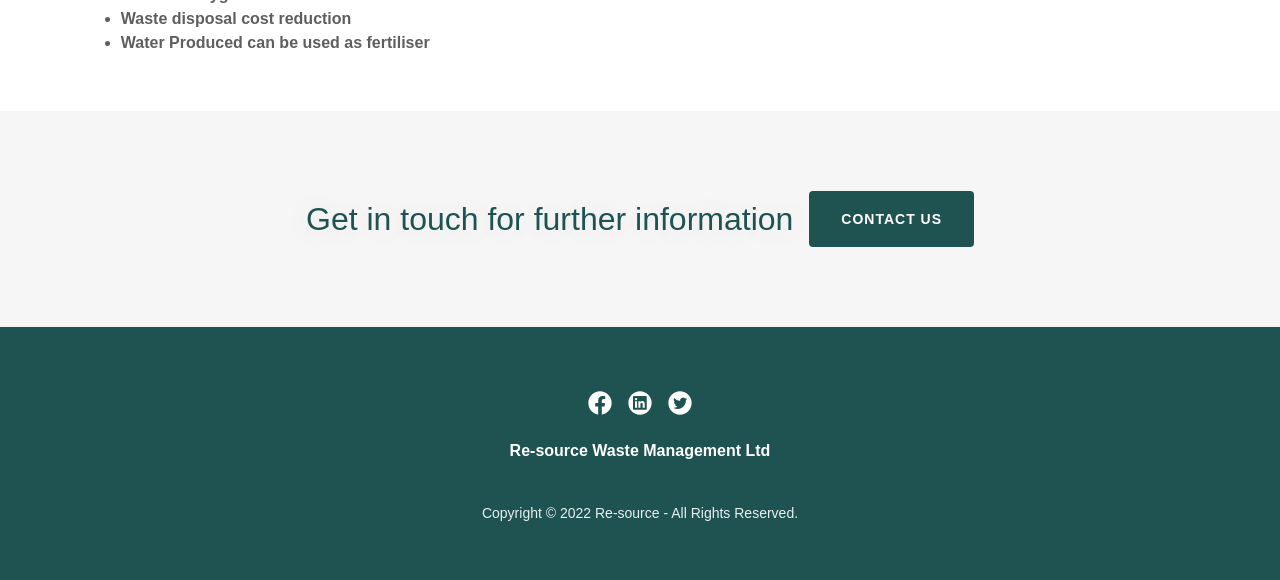What social media platforms are linked on the webpage?
Based on the image, provide your answer in one word or phrase.

Facebook, LinkedIn, Twitter